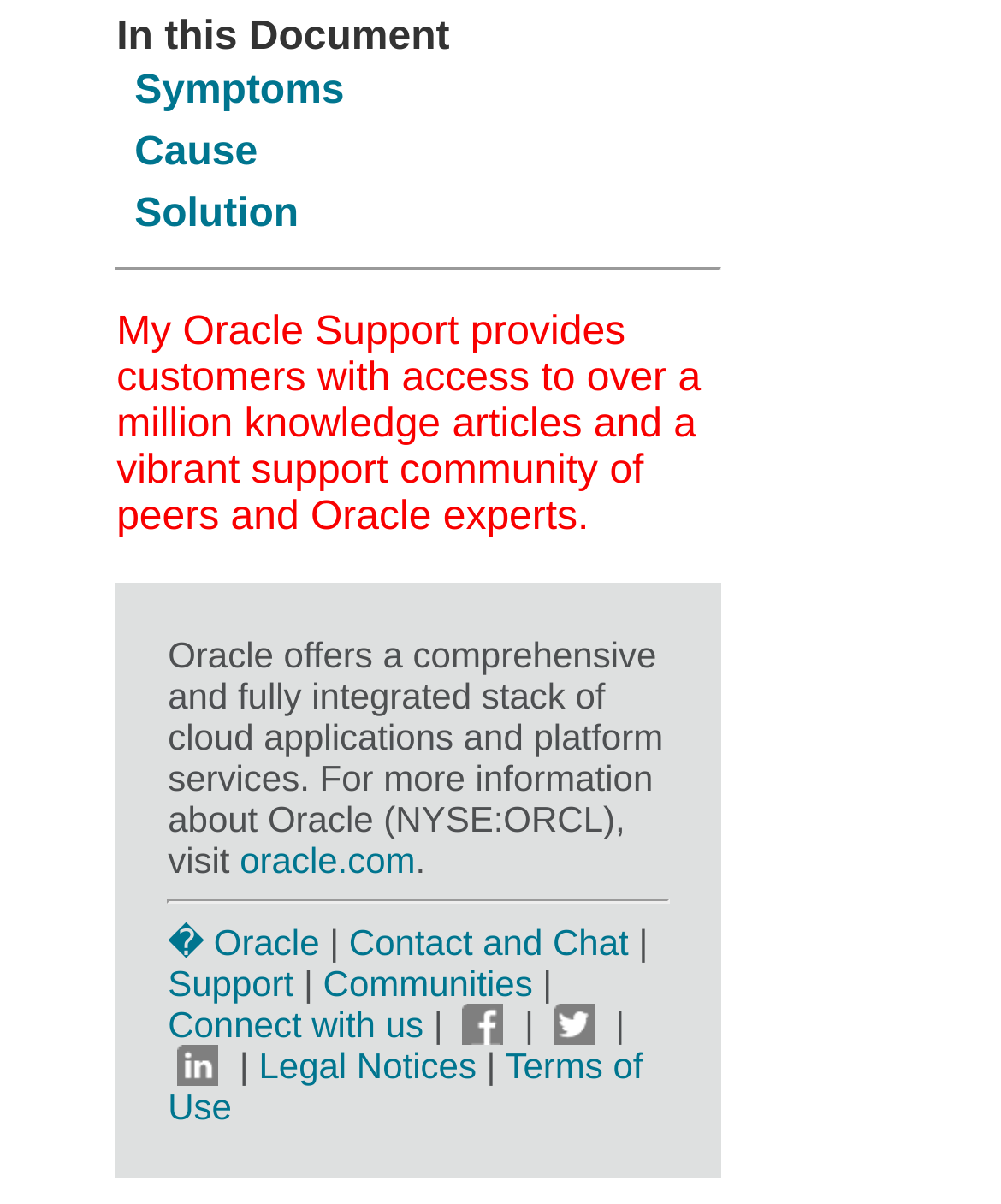Determine the bounding box coordinates for the area that needs to be clicked to fulfill this task: "Contact and Chat". The coordinates must be given as four float numbers between 0 and 1, i.e., [left, top, right, bottom].

[0.349, 0.766, 0.628, 0.8]